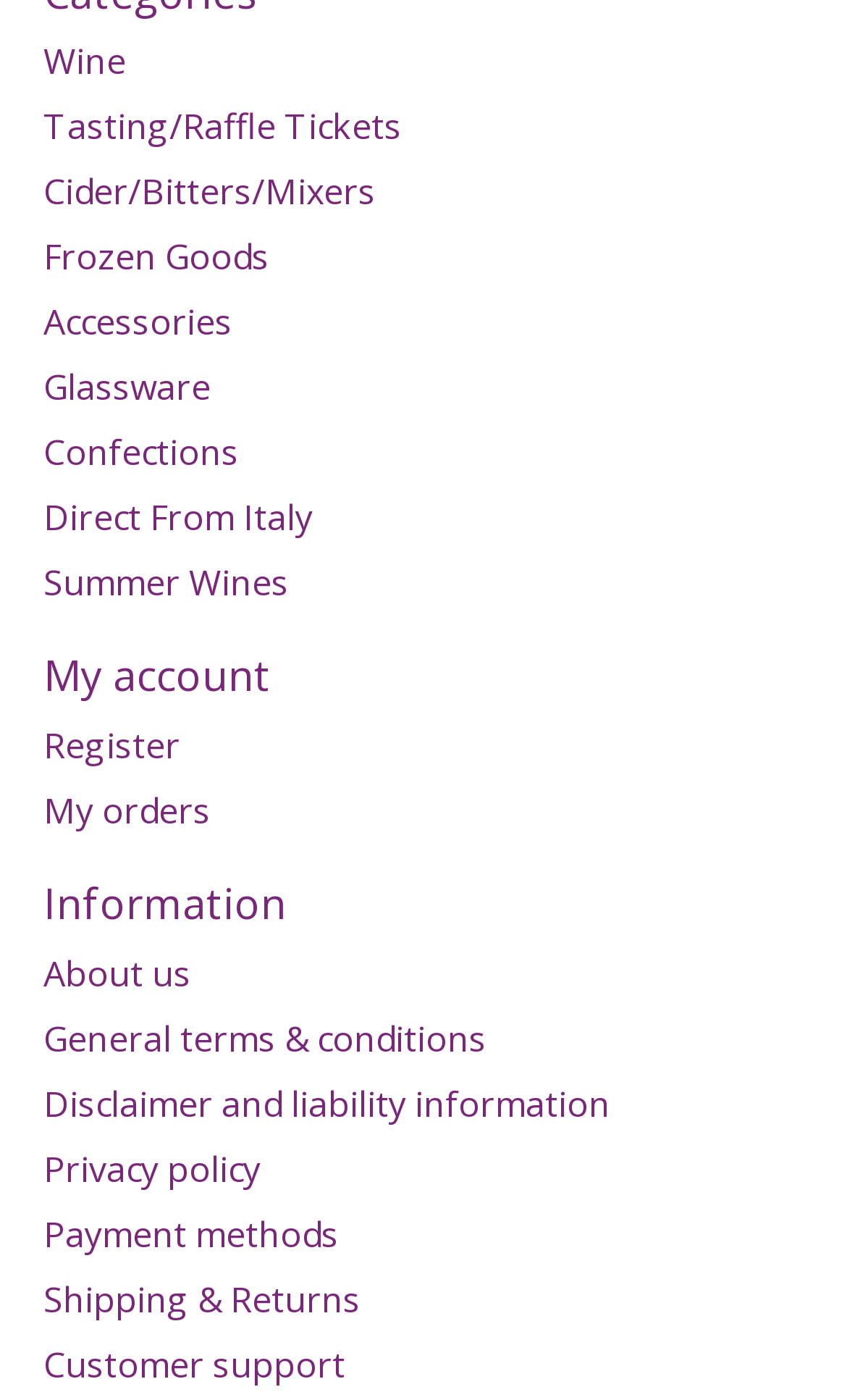Find the coordinates for the bounding box of the element with this description: "General terms & conditions".

[0.051, 0.723, 0.574, 0.758]